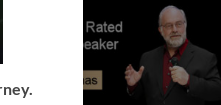Create a detailed narrative that captures the essence of the image.

The image features Thomas Frey, a renowned futurist speaker, who is depicted engaging with an audience. He is dressed in a dapper outfit, featuring a striking red shirt contrasted against a dark backdrop, which emphasizes his presence. This powerful image highlights Frey’s role as a leading voice in discussions about the future, emphasizing his expertise in delivering insightful and thought-provoking perspectives. The text alongside him likely conveys a message aimed at inspiring viewers to embark on their own journey of discovery and growth through perspectives in futuring techniques.